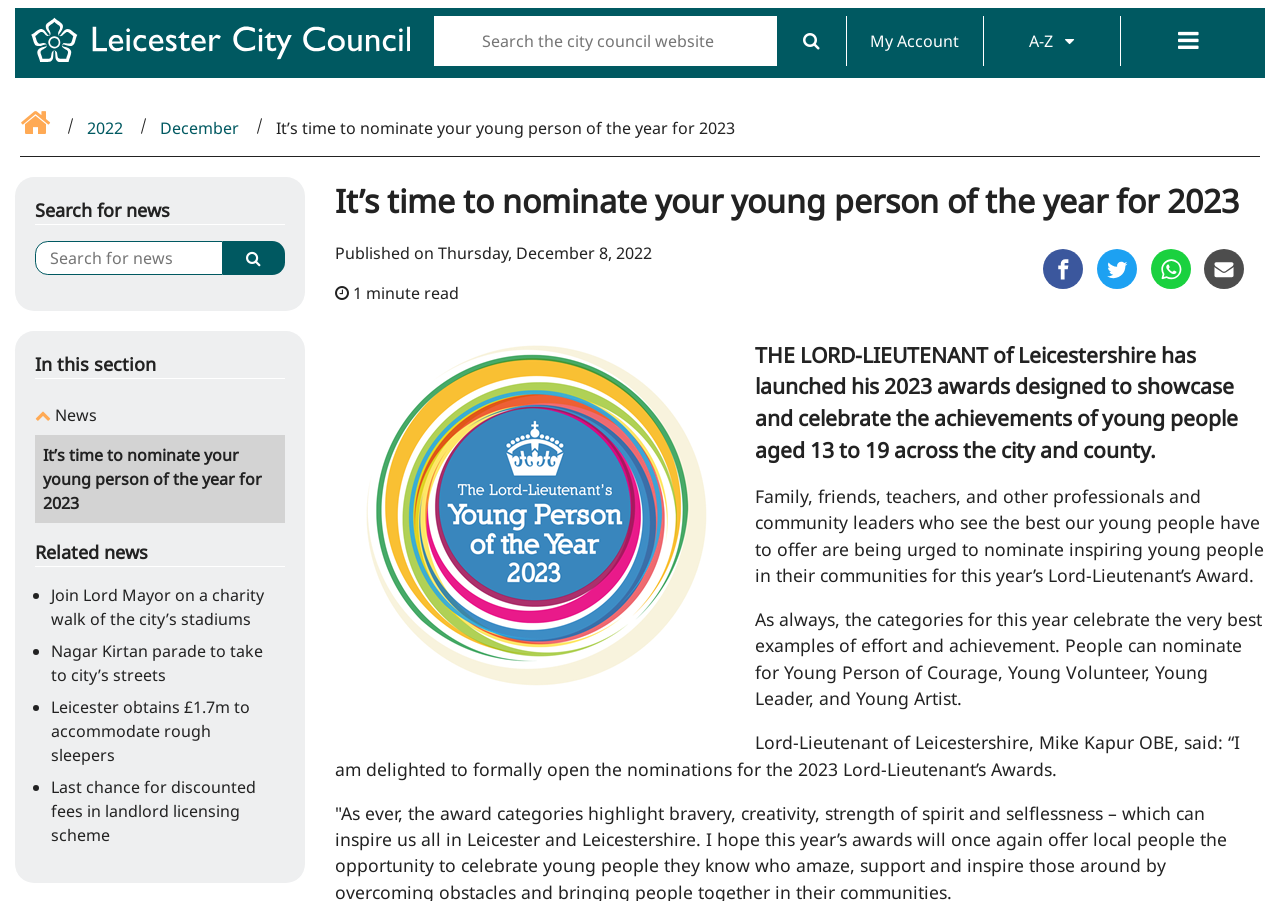What is the Lord-Lieutenant's award for?
Please provide a single word or phrase as the answer based on the screenshot.

Young people